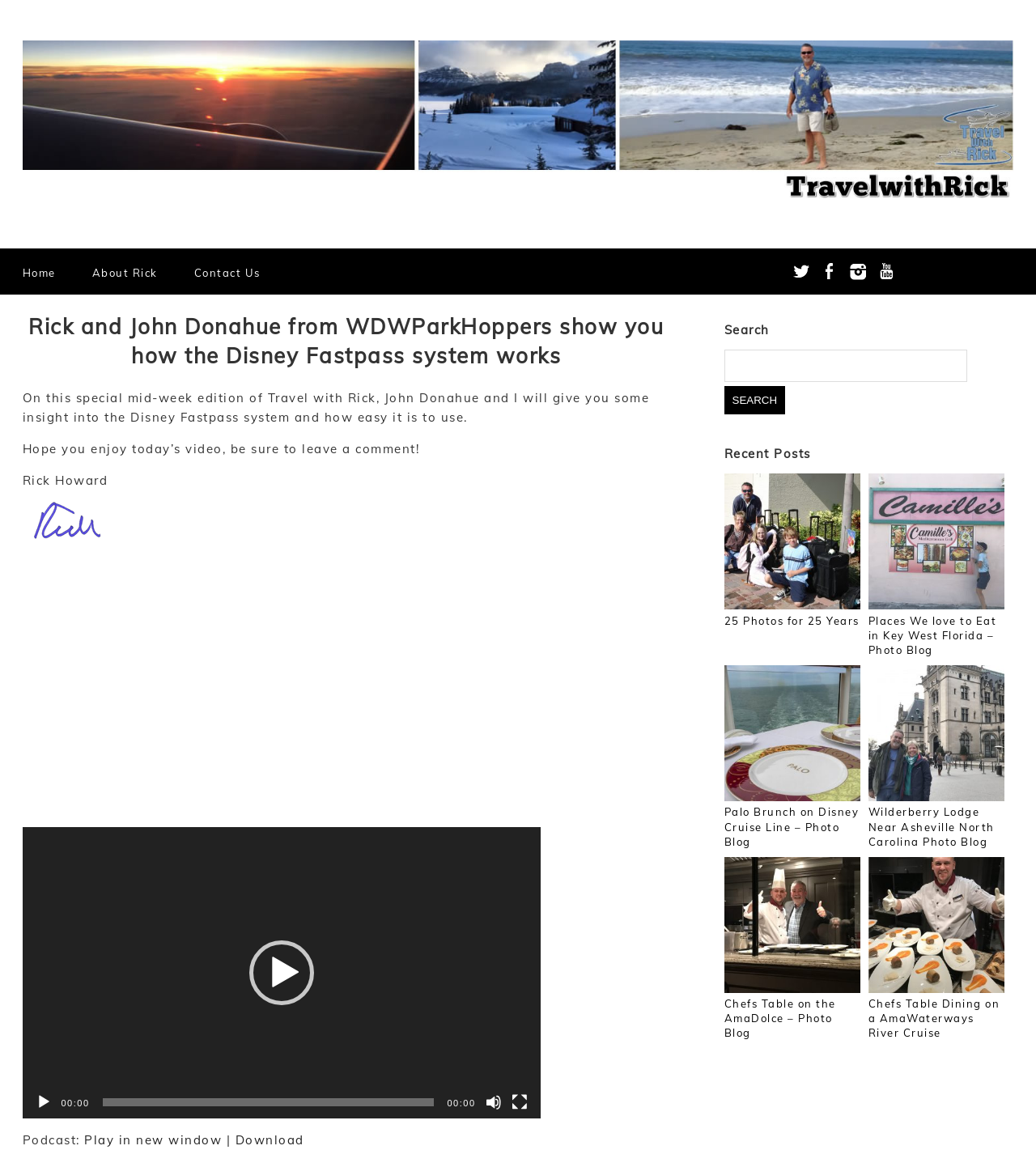Please indicate the bounding box coordinates of the element's region to be clicked to achieve the instruction: "Play the video". Provide the coordinates as four float numbers between 0 and 1, i.e., [left, top, right, bottom].

[0.24, 0.818, 0.303, 0.874]